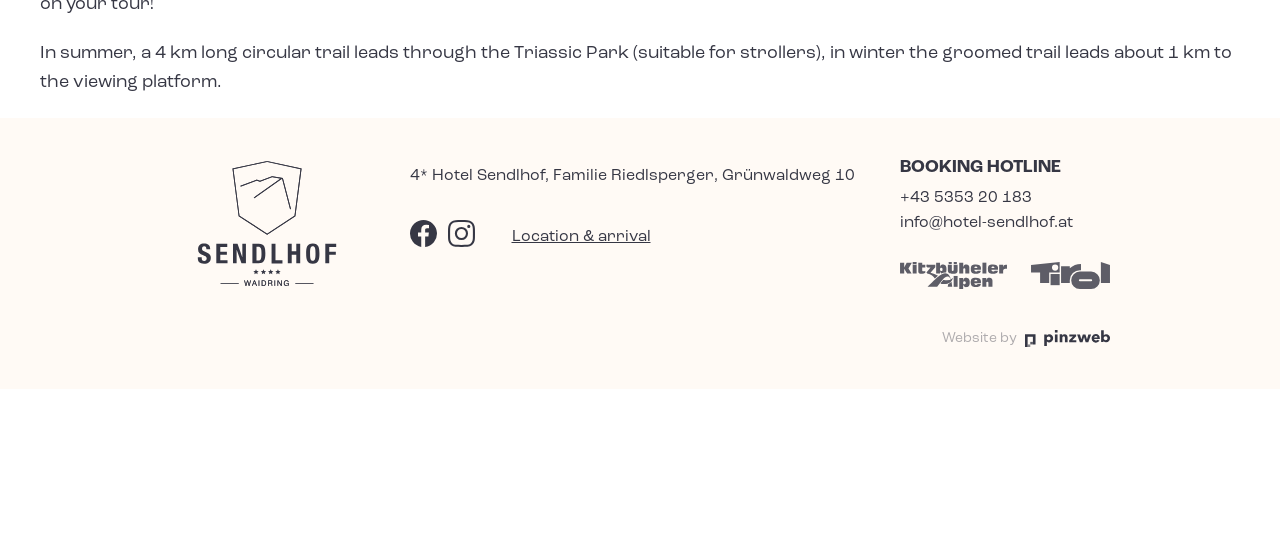Please identify the bounding box coordinates of the area I need to click to accomplish the following instruction: "view Location & arrival".

[0.4, 0.413, 0.508, 0.464]